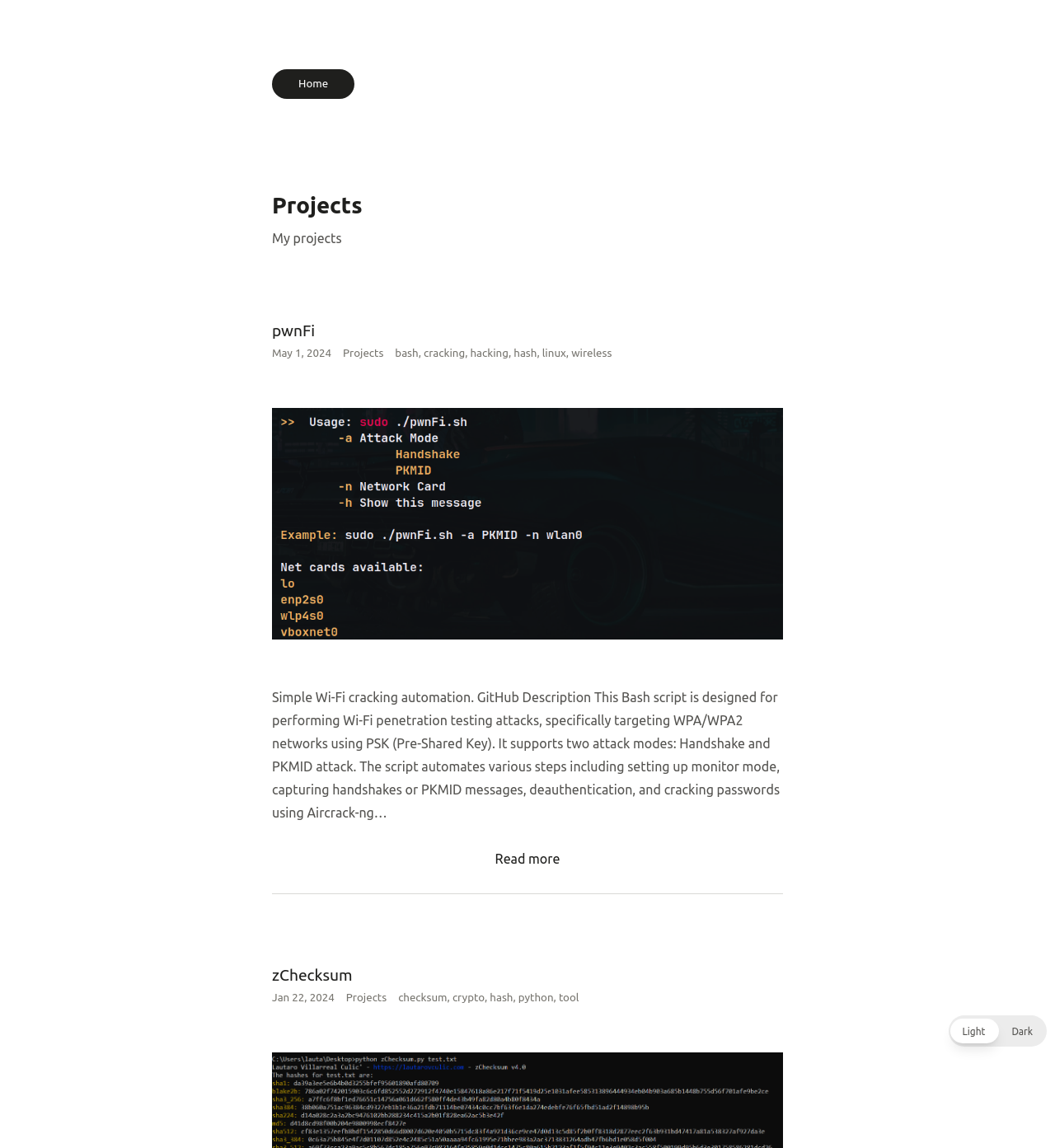What is the date associated with the 'pwnFi' project?
Carefully analyze the image and provide a thorough answer to the question.

The date associated with the 'pwnFi' project is May 1, 2024, as indicated by the link 'May 1, 2024' with the same text content.